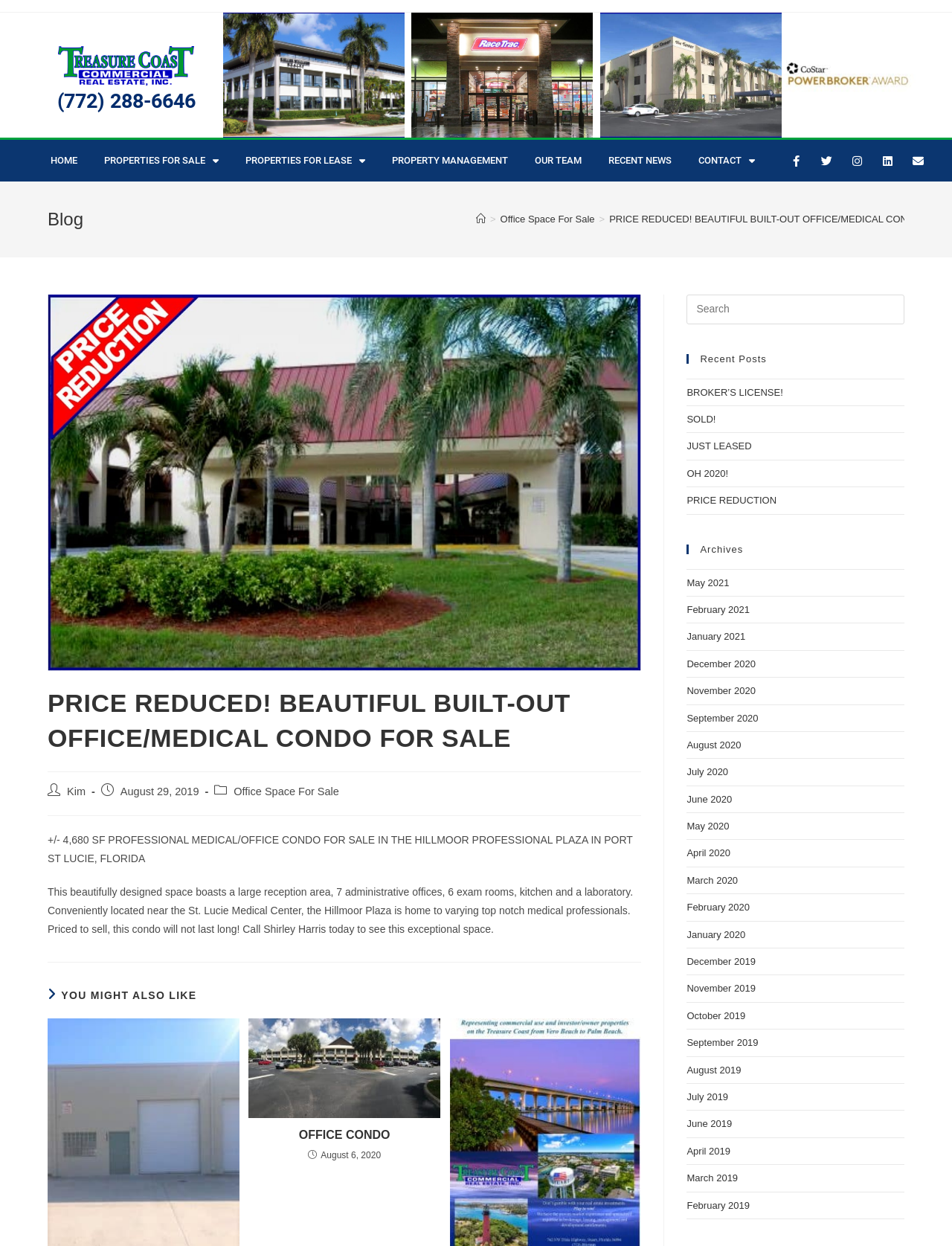What type of property is for sale?
Examine the image and give a concise answer in one word or a short phrase.

Office/Medical Condo